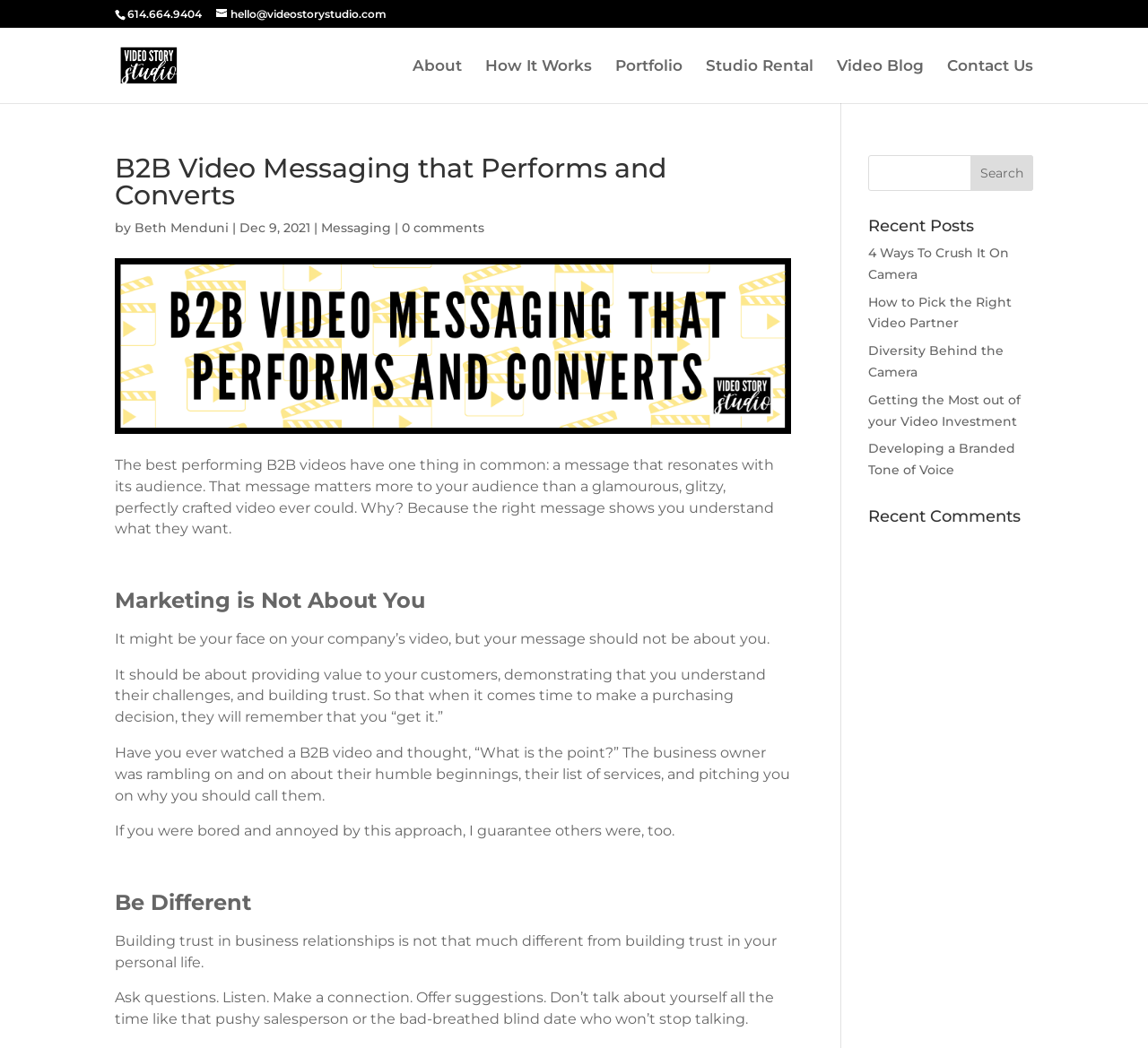What is the phone number of Video Story Studio?
Look at the screenshot and give a one-word or phrase answer.

614.664.9404